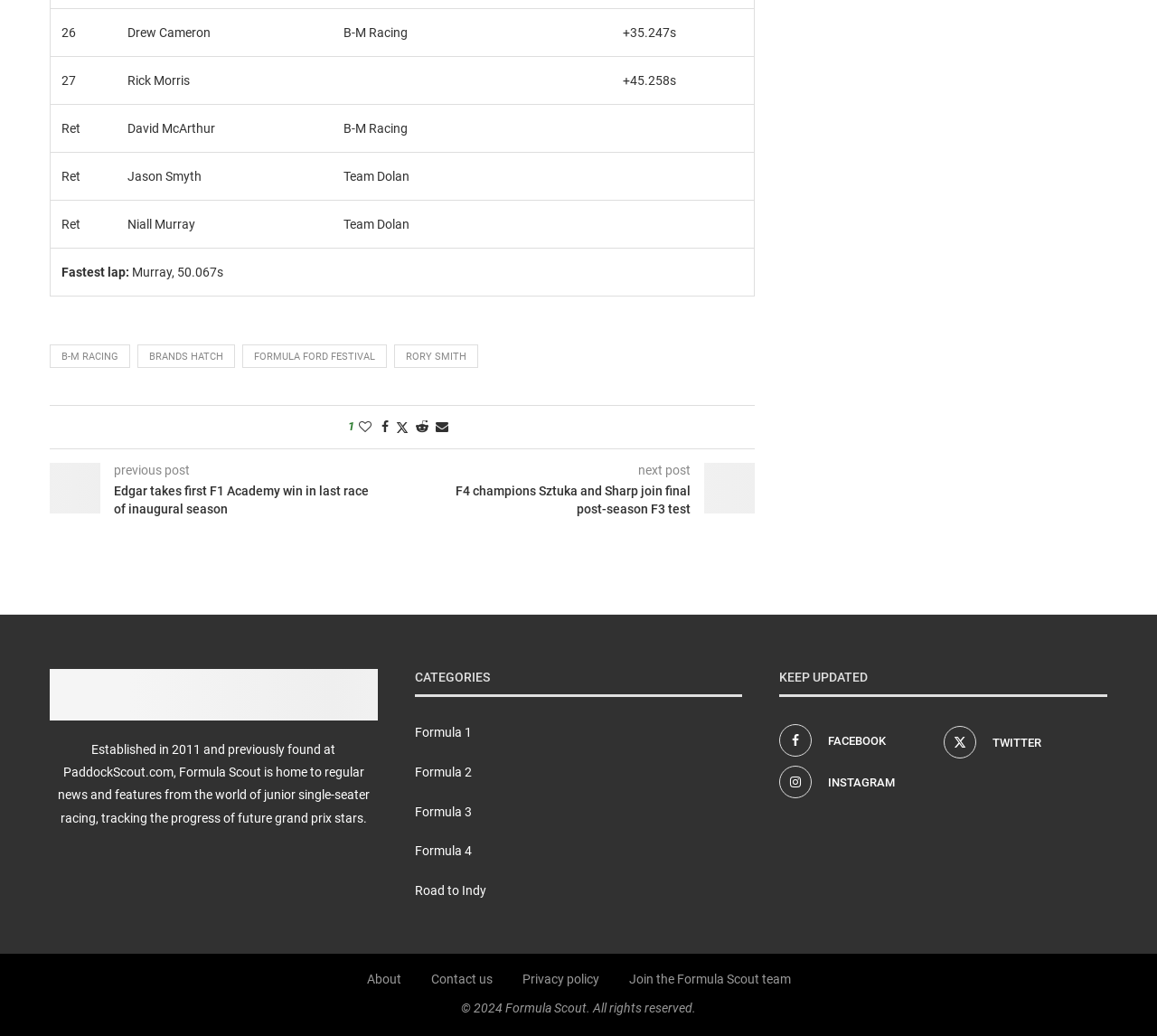Determine the bounding box coordinates of the clickable element to achieve the following action: 'Click on the 'B-M RACING' link'. Provide the coordinates as four float values between 0 and 1, formatted as [left, top, right, bottom].

[0.043, 0.332, 0.112, 0.355]